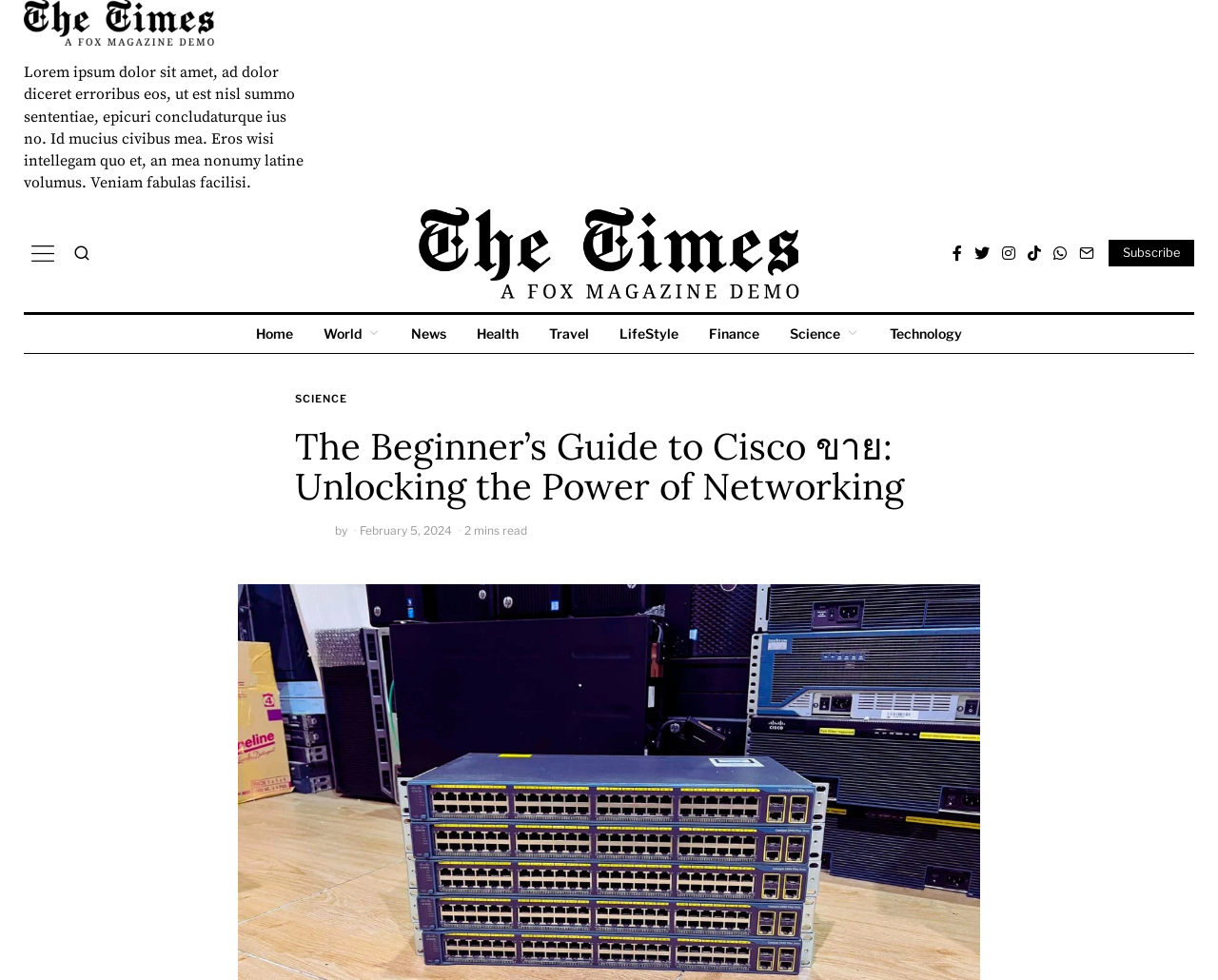Refer to the image and answer the question with as much detail as possible: What is the author of the article?

The webpage does not provide information about the author of the article. Although it mentions 'by' in the header section, it does not specify the author's name.